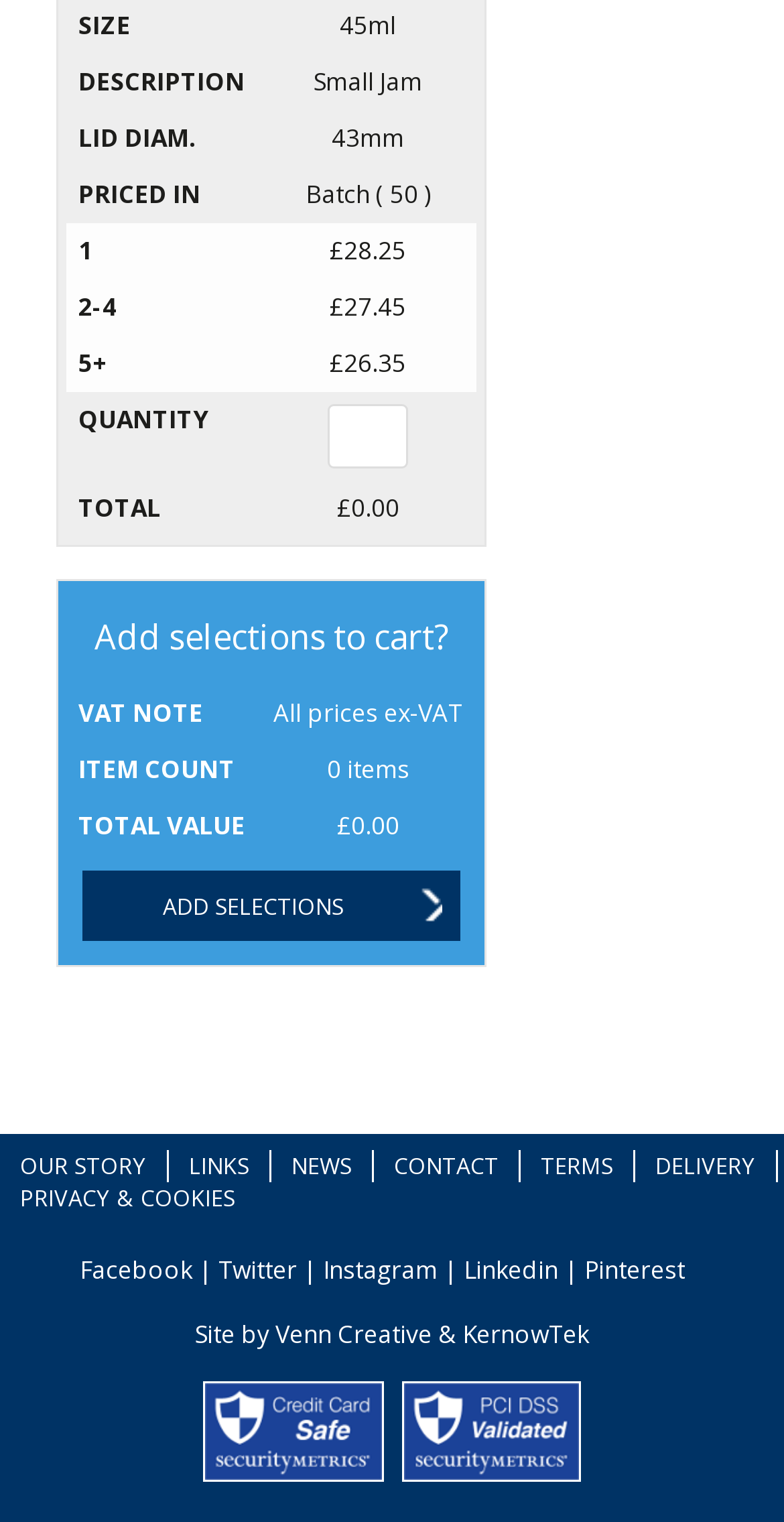Find the bounding box coordinates for the element described here: "Our Story".

[0.026, 0.755, 0.187, 0.775]